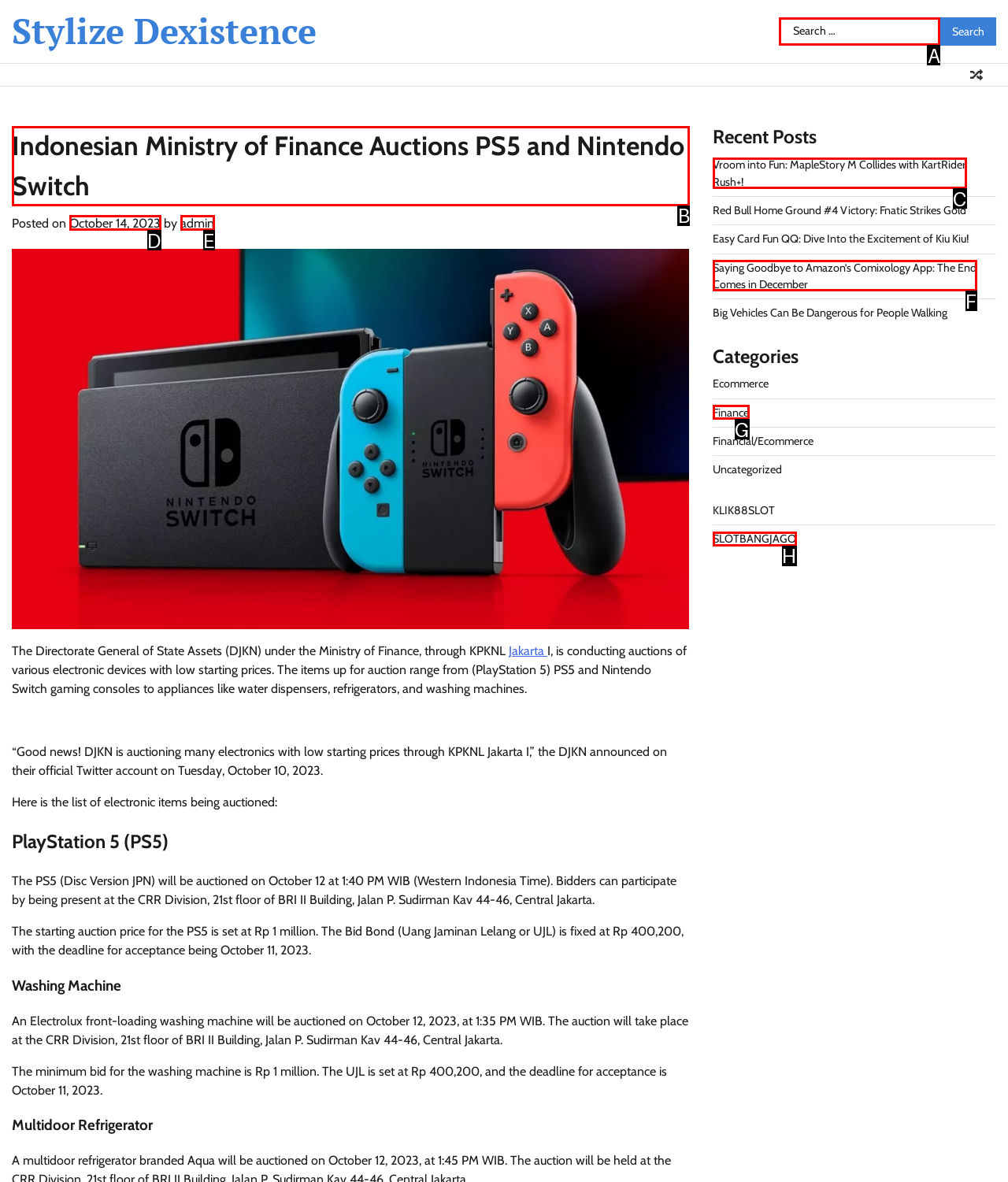Determine the letter of the UI element I should click on to complete the task: Read the article about Indonesian Ministry of Finance Auctions from the provided choices in the screenshot.

B